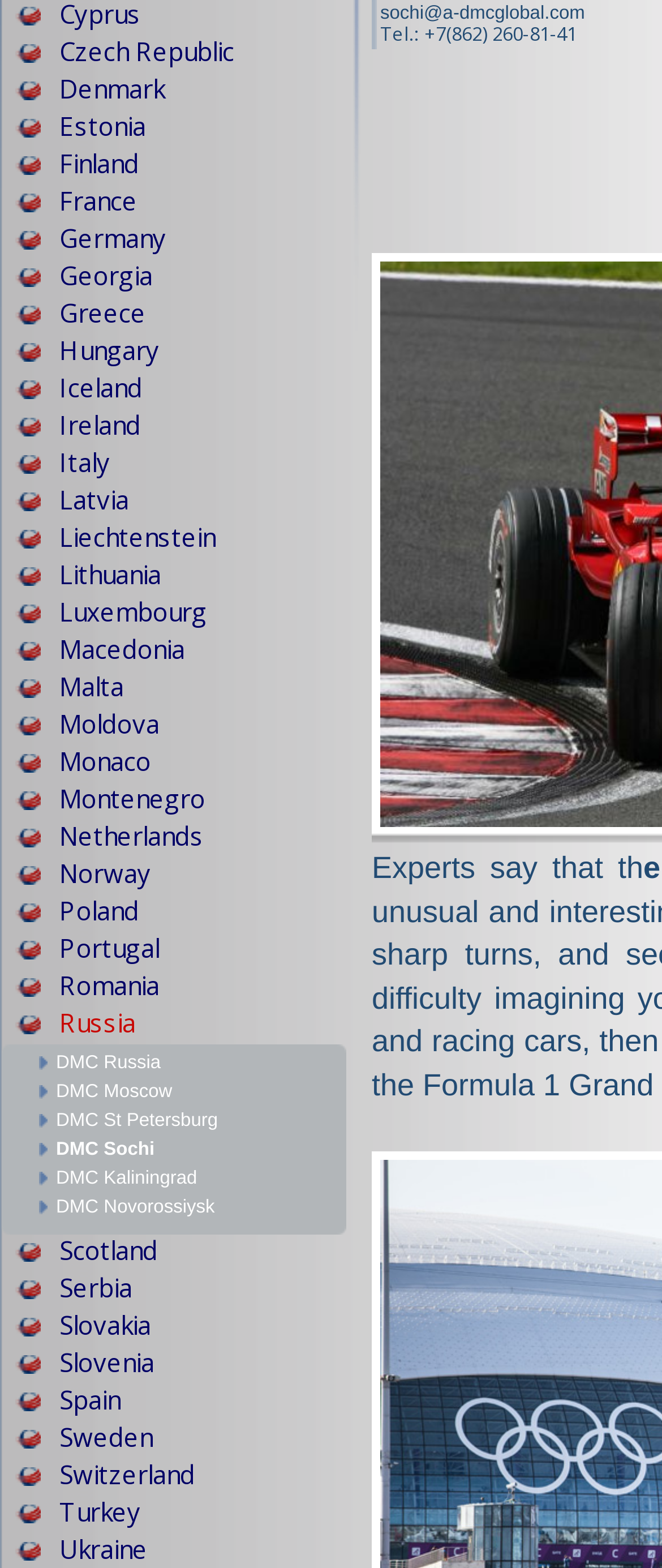What is the phone number provided?
Please provide a comprehensive answer based on the information in the image.

I found a LayoutTableCell element with the phone number '+7(862) 260-81-41' inside a LayoutTableRow element, which is part of a LayoutTable element.